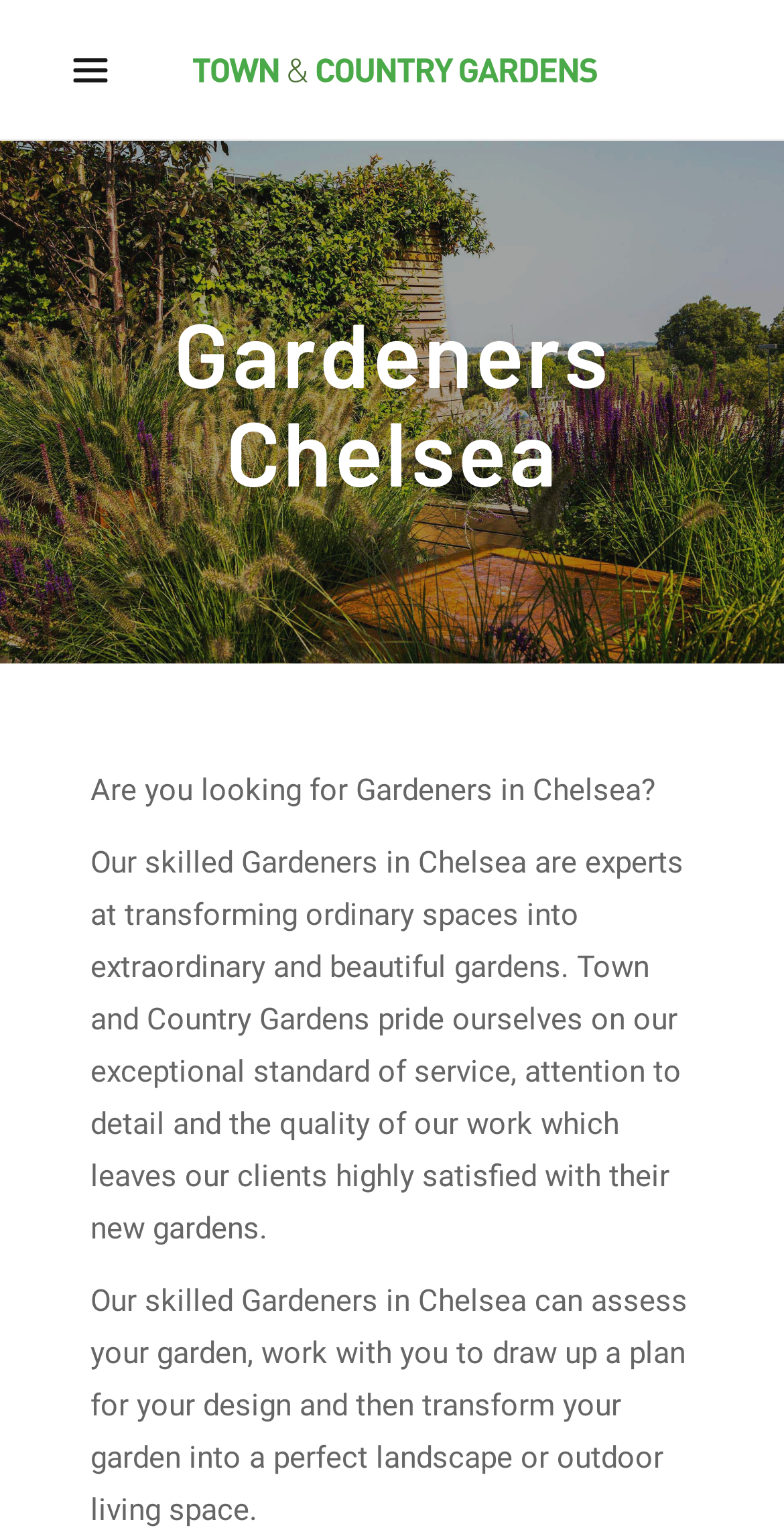Answer the question below using just one word or a short phrase: 
What is the process of working with the gardeners?

Assess, plan, and transform